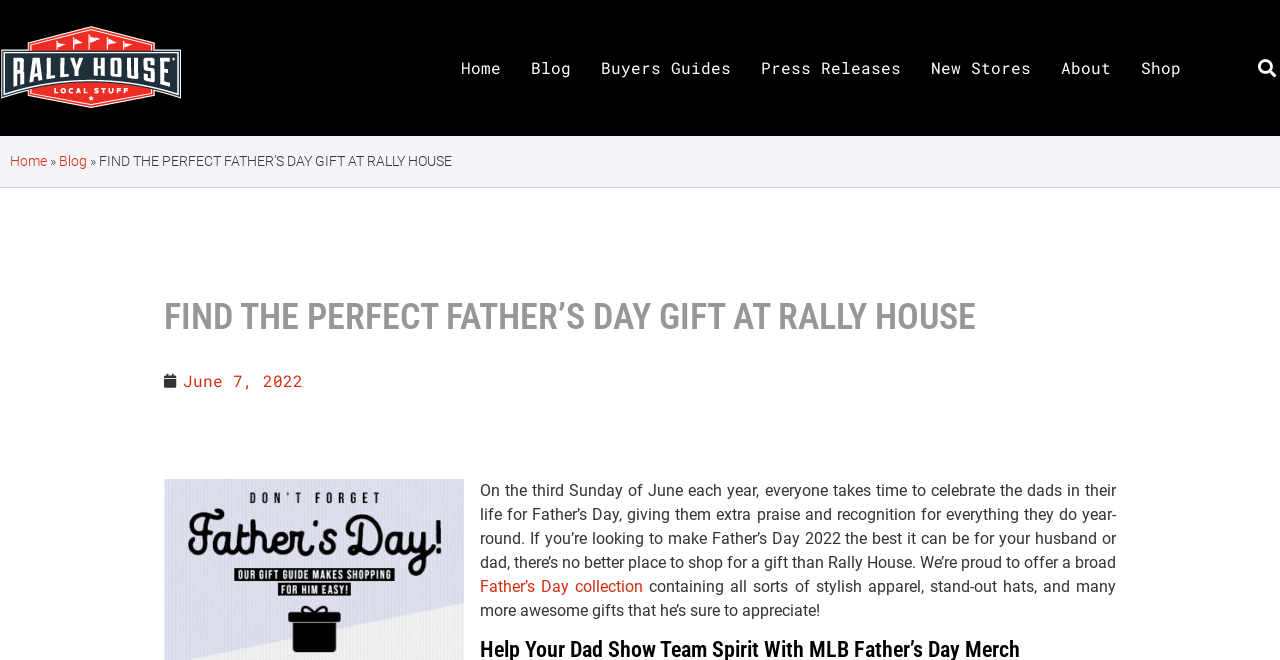How many navigation links are there?
Kindly offer a comprehensive and detailed response to the question.

I counted the number of navigation links by looking at the links in the top navigation bar which includes 'Home', 'Blog', 'Buyers Guides', 'Press Releases', 'New Stores', 'About', and 'Shop'.